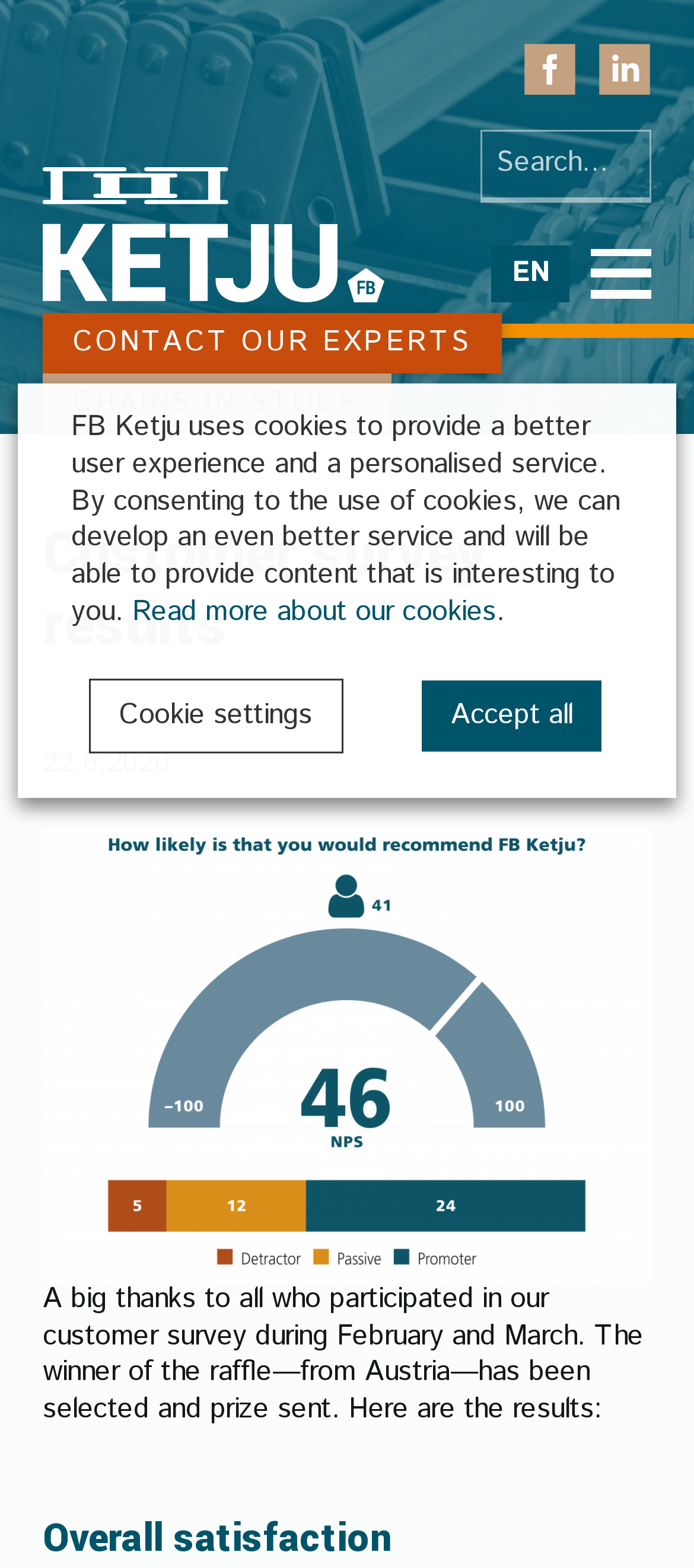What is the logo of the website?
Using the visual information, reply with a single word or short phrase.

FB Ketju logo